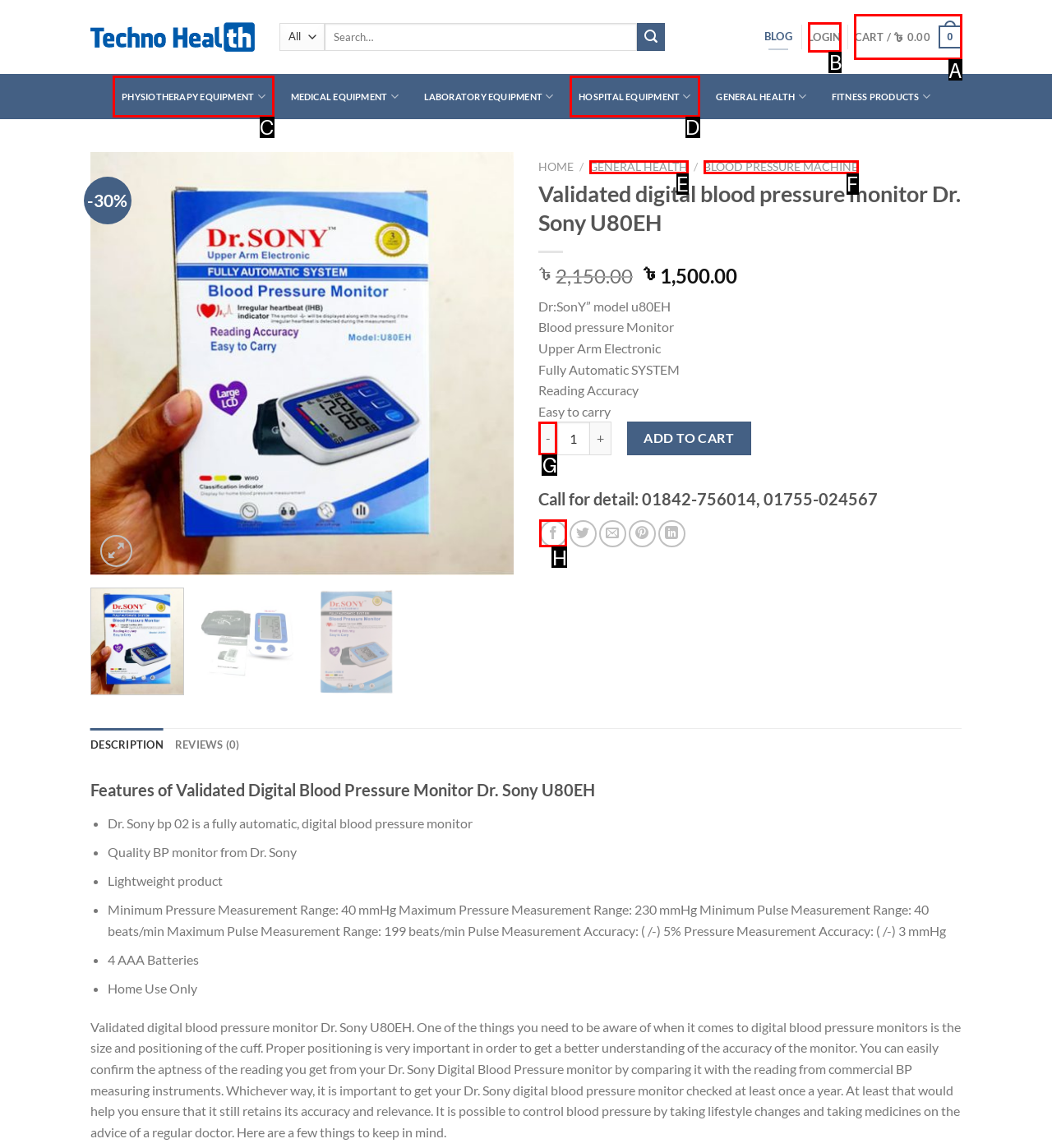Find the option that aligns with: Login
Provide the letter of the corresponding option.

B